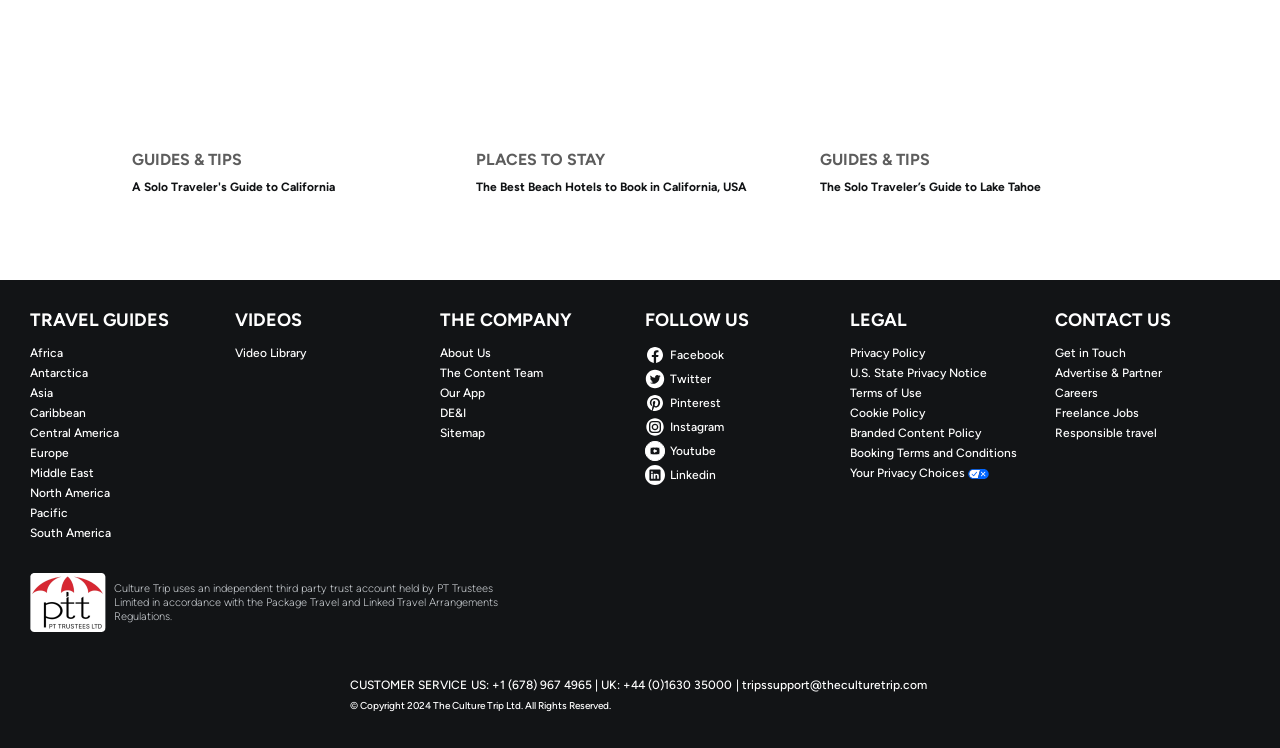What is the name of the company behind this website?
Using the image as a reference, give a one-word or short phrase answer.

The Culture Trip Ltd.